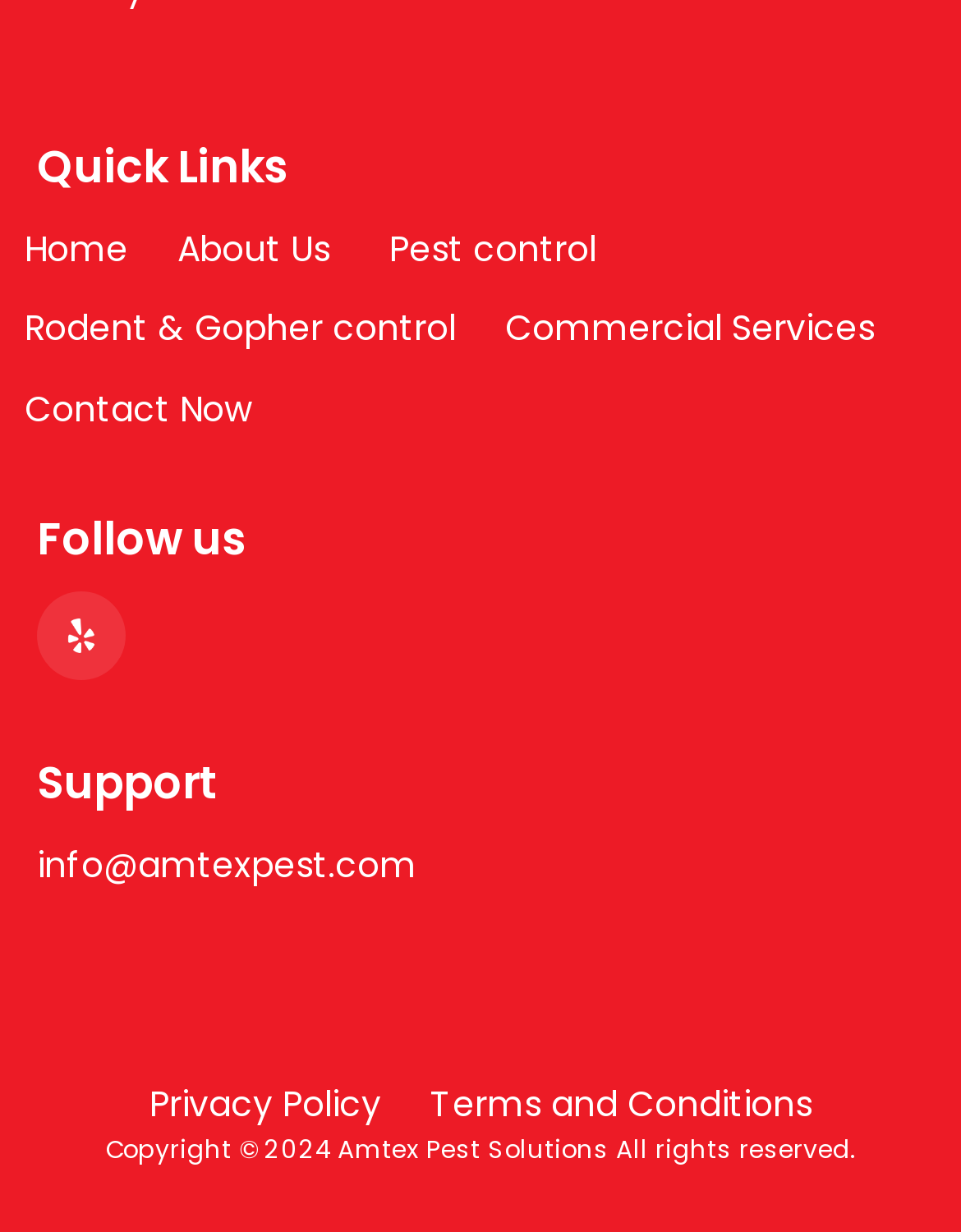Determine the bounding box coordinates of the clickable region to follow the instruction: "Contact Now".

[0.026, 0.309, 0.262, 0.354]